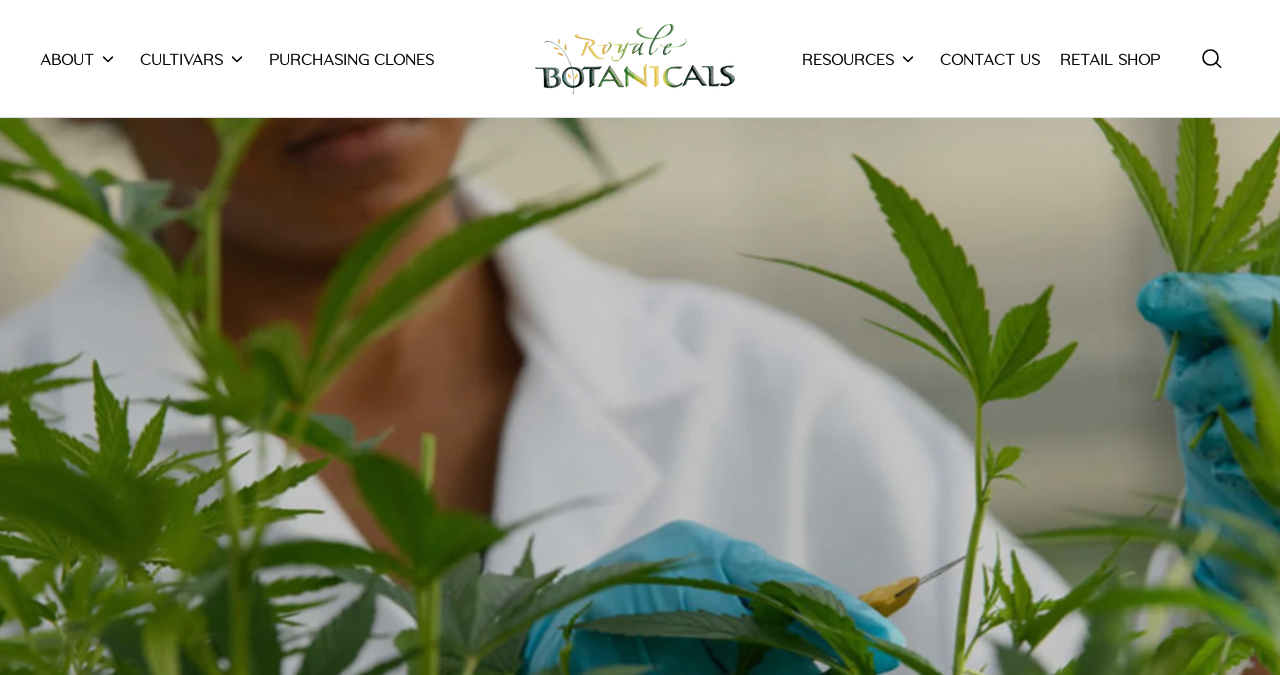Could you determine the bounding box coordinates of the clickable element to complete the instruction: "show cultivars submenu"? Provide the coordinates as four float numbers between 0 and 1, i.e., [left, top, right, bottom].

[0.174, 0.07, 0.198, 0.103]